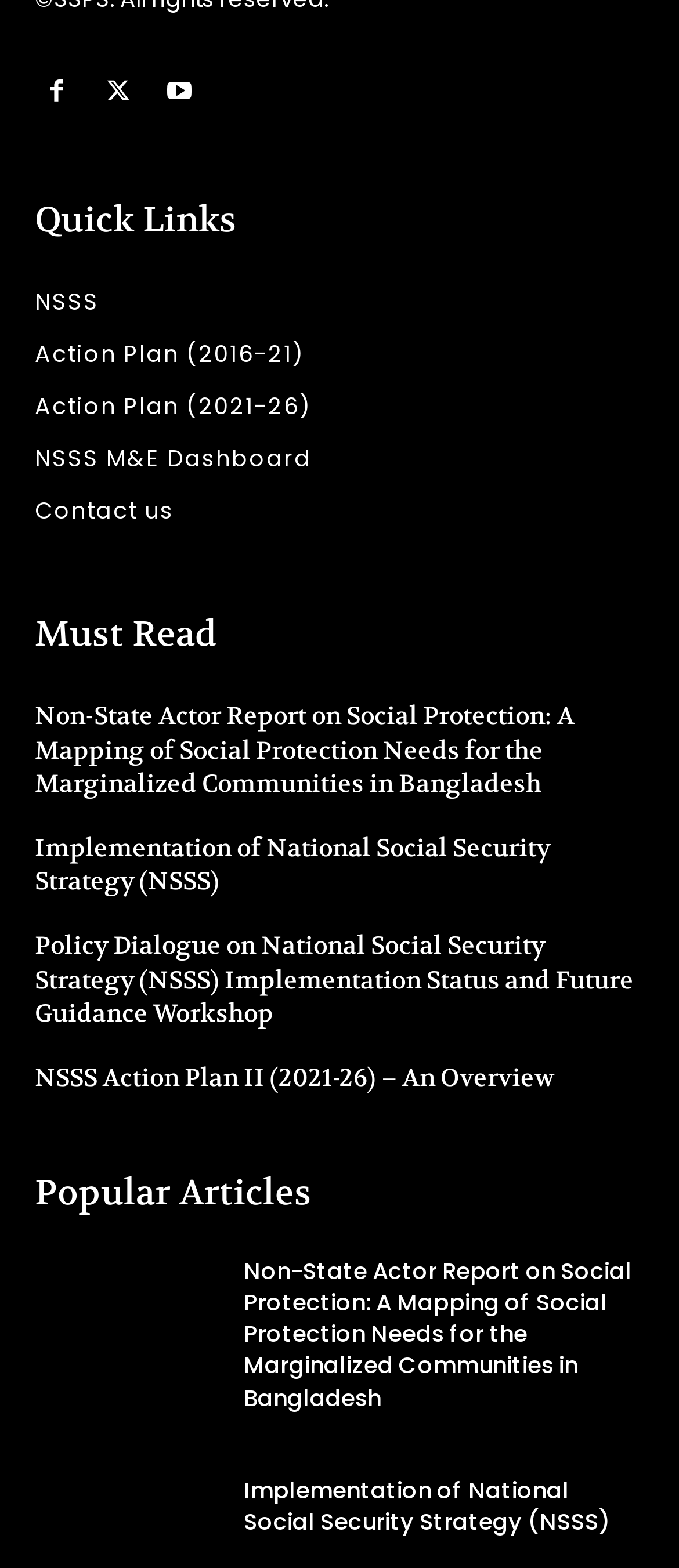Using a single word or phrase, answer the following question: 
What is the last link under 'Quick Links'?

Contact us